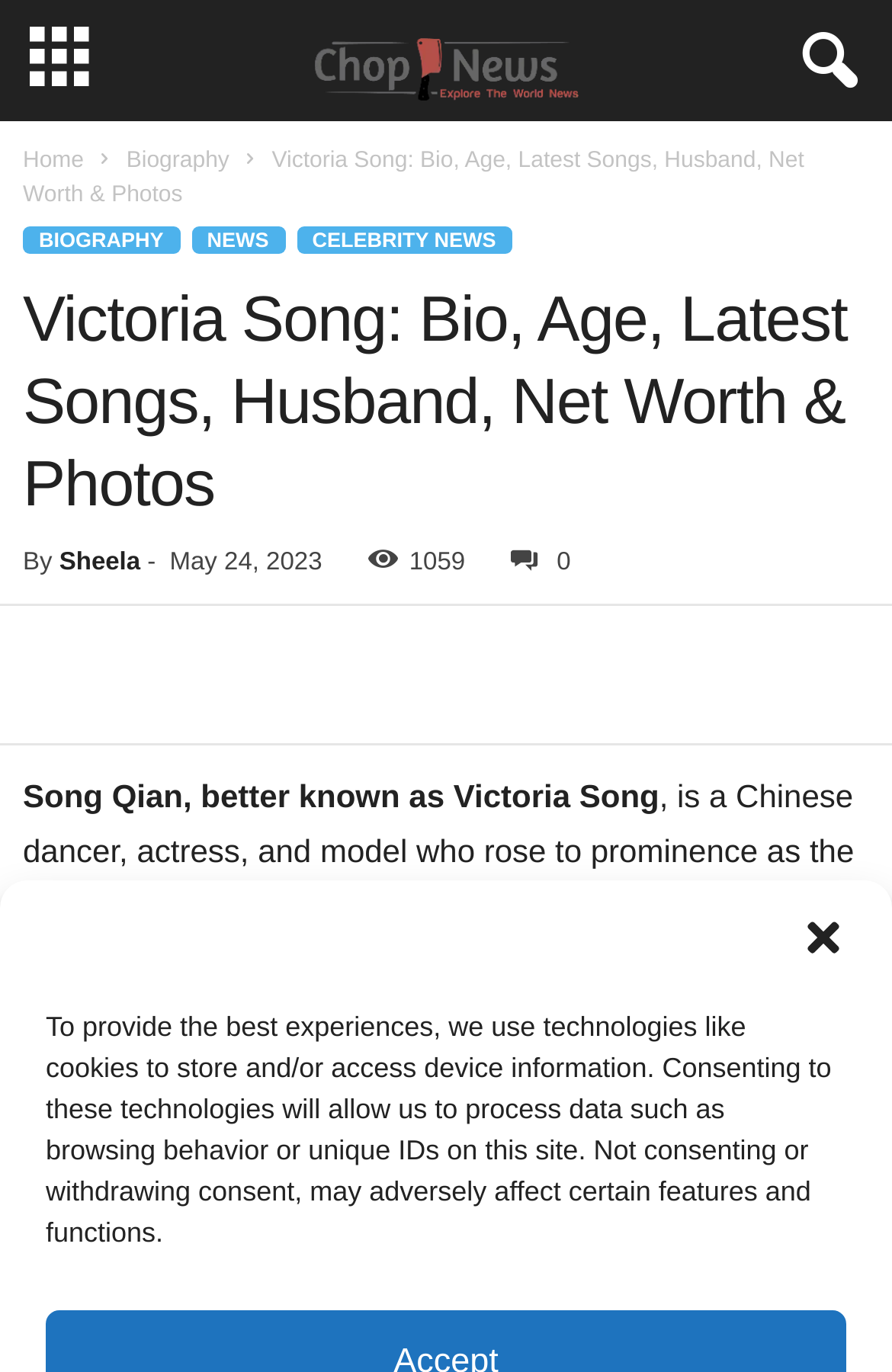Offer a meticulous description of the webpage's structure and content.

The webpage is about Victoria Song, a Chinese dancer, actress, and model who rose to prominence as the head of the f(x) k-pop group. At the top right corner, there is a button to close a dialog. Below it, there is a notification about the use of technologies like cookies to store and/or access device information.

The main content of the webpage is divided into sections. At the top, there is a navigation menu with links to "Home", "Biography", and other categories. Below the menu, there is a heading that displays the title of the webpage, "Victoria Song: Bio, Age, Latest Songs, Husband, Net Worth & Photos".

In the main section, there is a brief introduction to Victoria Song, followed by a paragraph that invites readers to stick to the article to learn more about her. There are also links to follow "chopnews" for daily updates.

On the right side of the main section, there are five social media links, represented by icons. Below the introduction, there is a section with a heading "Victoria Song age & bio", which suggests that this section will provide more information about her personal life and career.

Throughout the webpage, there are several links to other articles or categories, including "BIOGRAPHY", "NEWS", and "CELEBRITY NEWS". The webpage also displays the author's name, "Sheela", and the date of publication, "May 24, 2023".